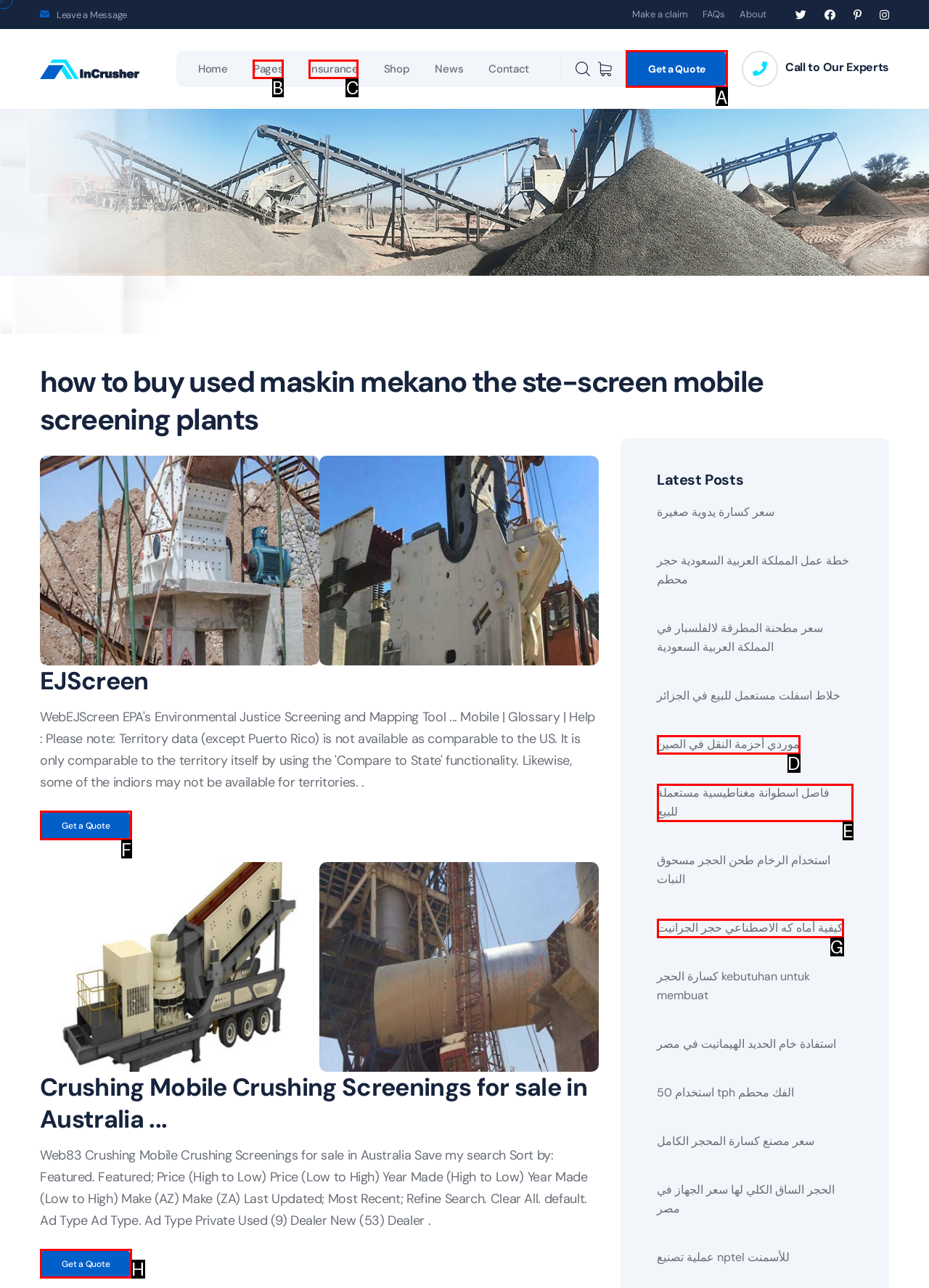Identify the correct lettered option to click in order to perform this task: Click on 'Get a Quote'. Respond with the letter.

A